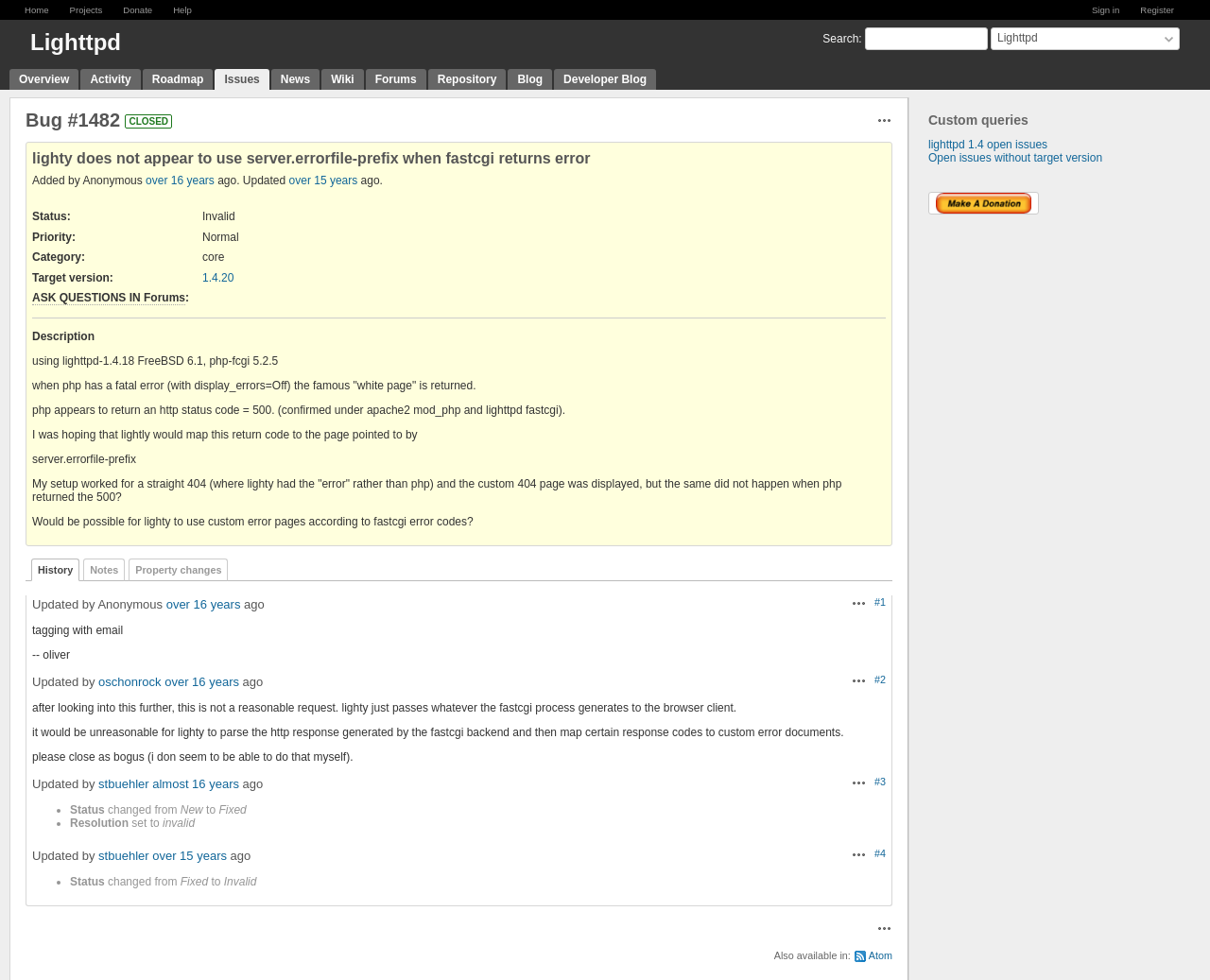From the webpage screenshot, predict the bounding box coordinates (top-left x, top-left y, bottom-right x, bottom-right y) for the UI element described here: lighttpd 1.4 open issues

[0.767, 0.141, 0.866, 0.154]